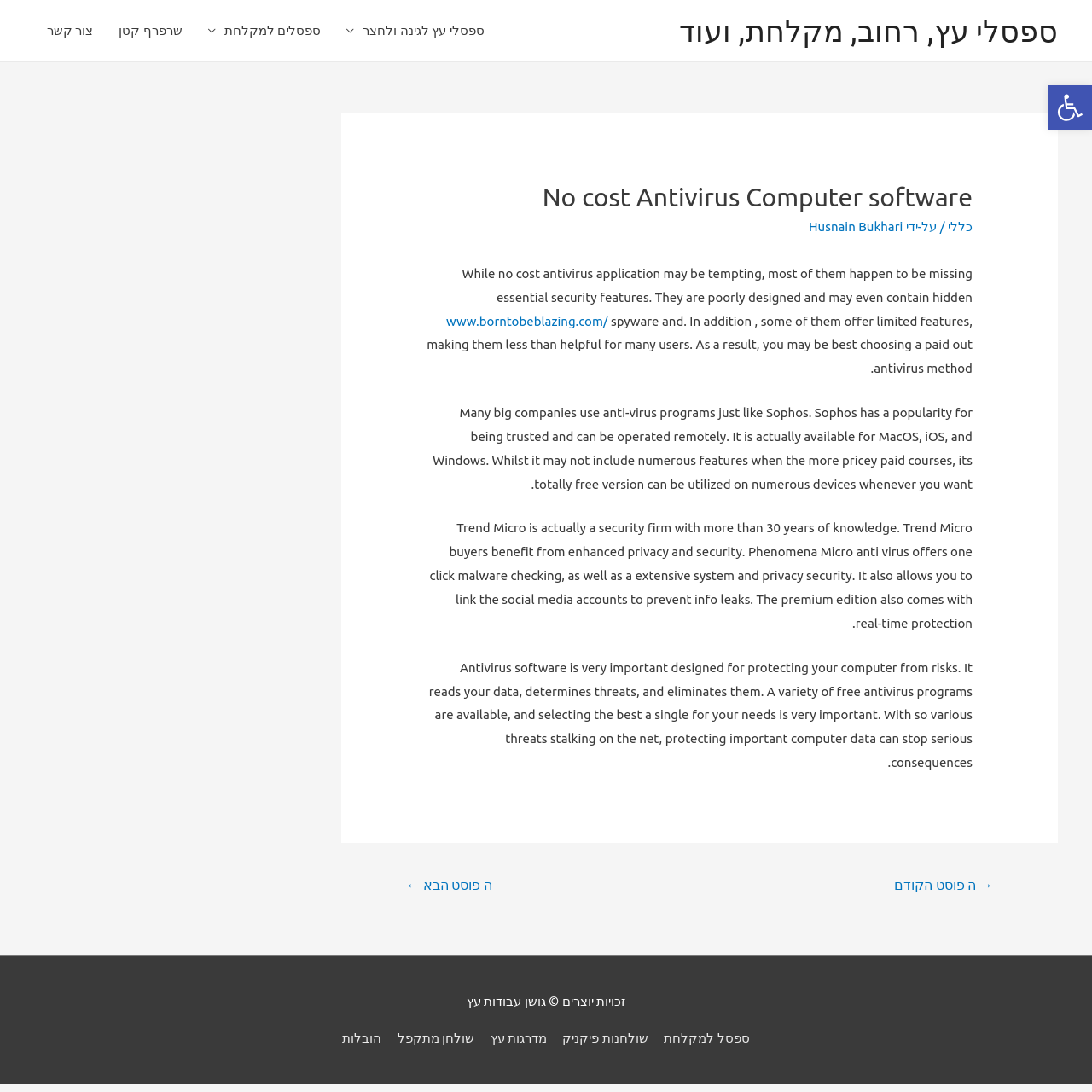Identify and provide the text content of the webpage's primary headline.

No cost Antivirus Computer software